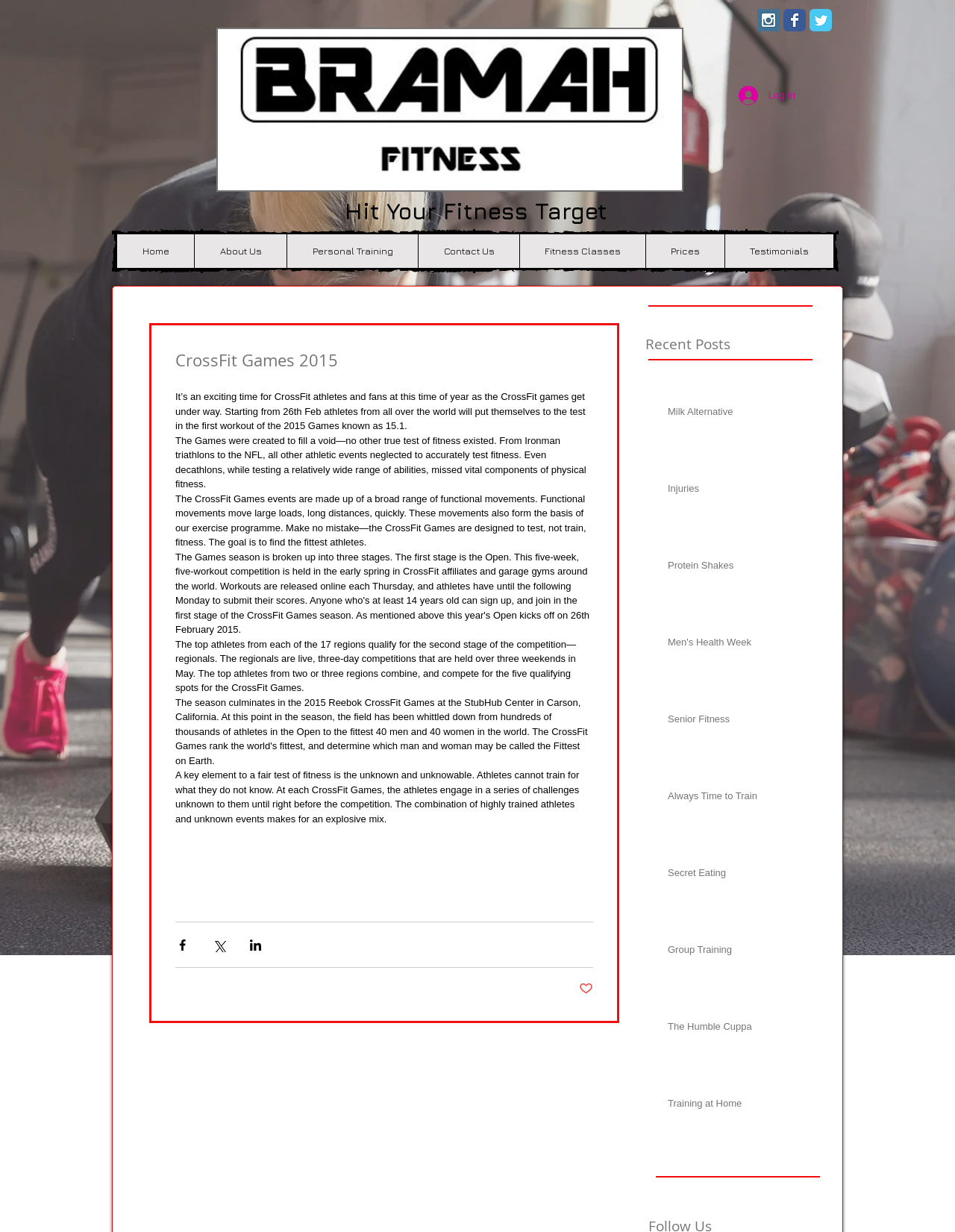Please indicate the bounding box coordinates for the clickable area to complete the following task: "View the Home page". The coordinates should be specified as four float numbers between 0 and 1, i.e., [left, top, right, bottom].

[0.123, 0.19, 0.203, 0.217]